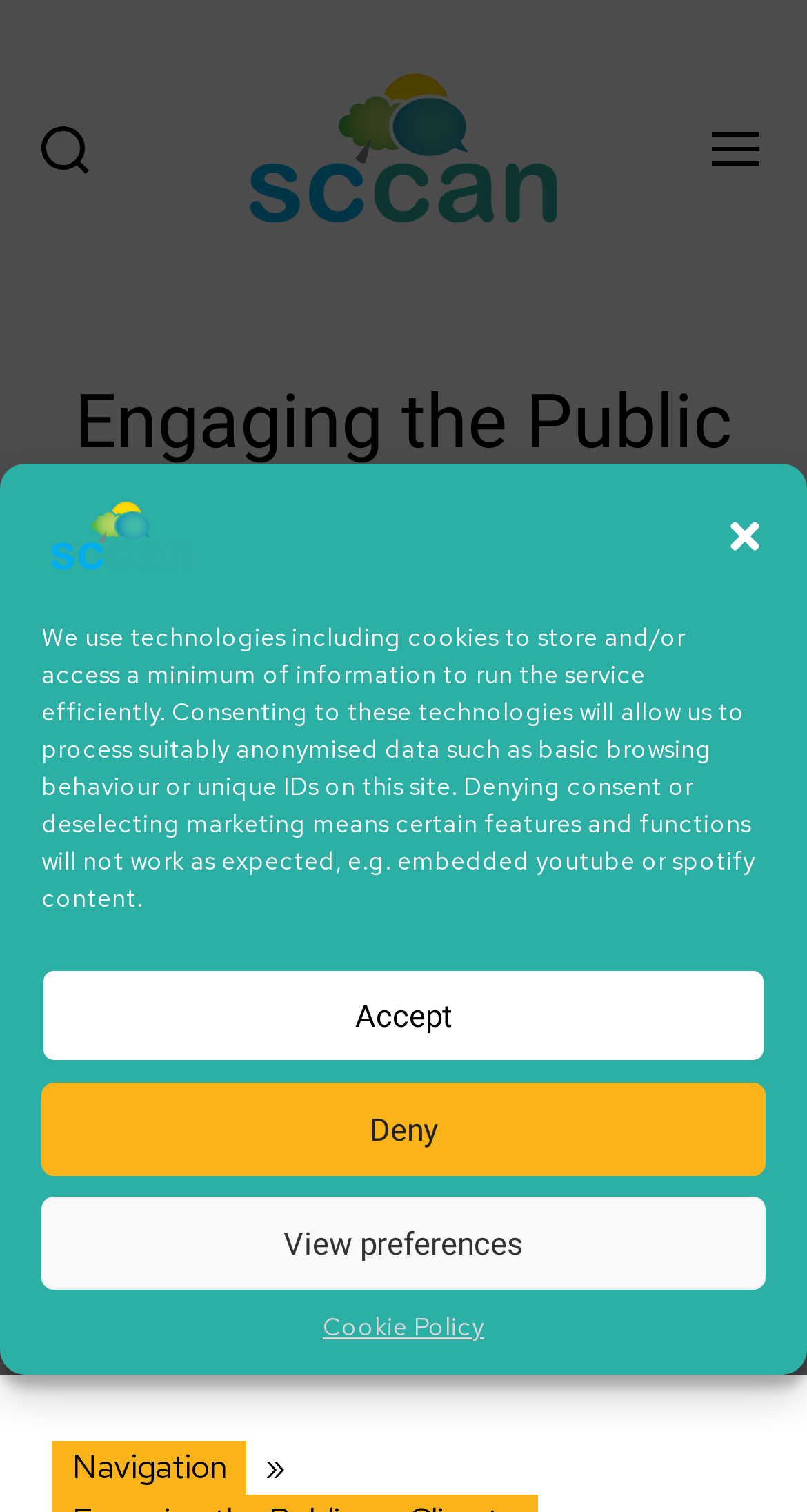Can you find the bounding box coordinates for the element that needs to be clicked to execute this instruction: "Visit the Scottish Communities Climate Action Network & Transition Scotland Hub website"? The coordinates should be given as four float numbers between 0 and 1, i.e., [left, top, right, bottom].

[0.282, 0.038, 0.718, 0.159]